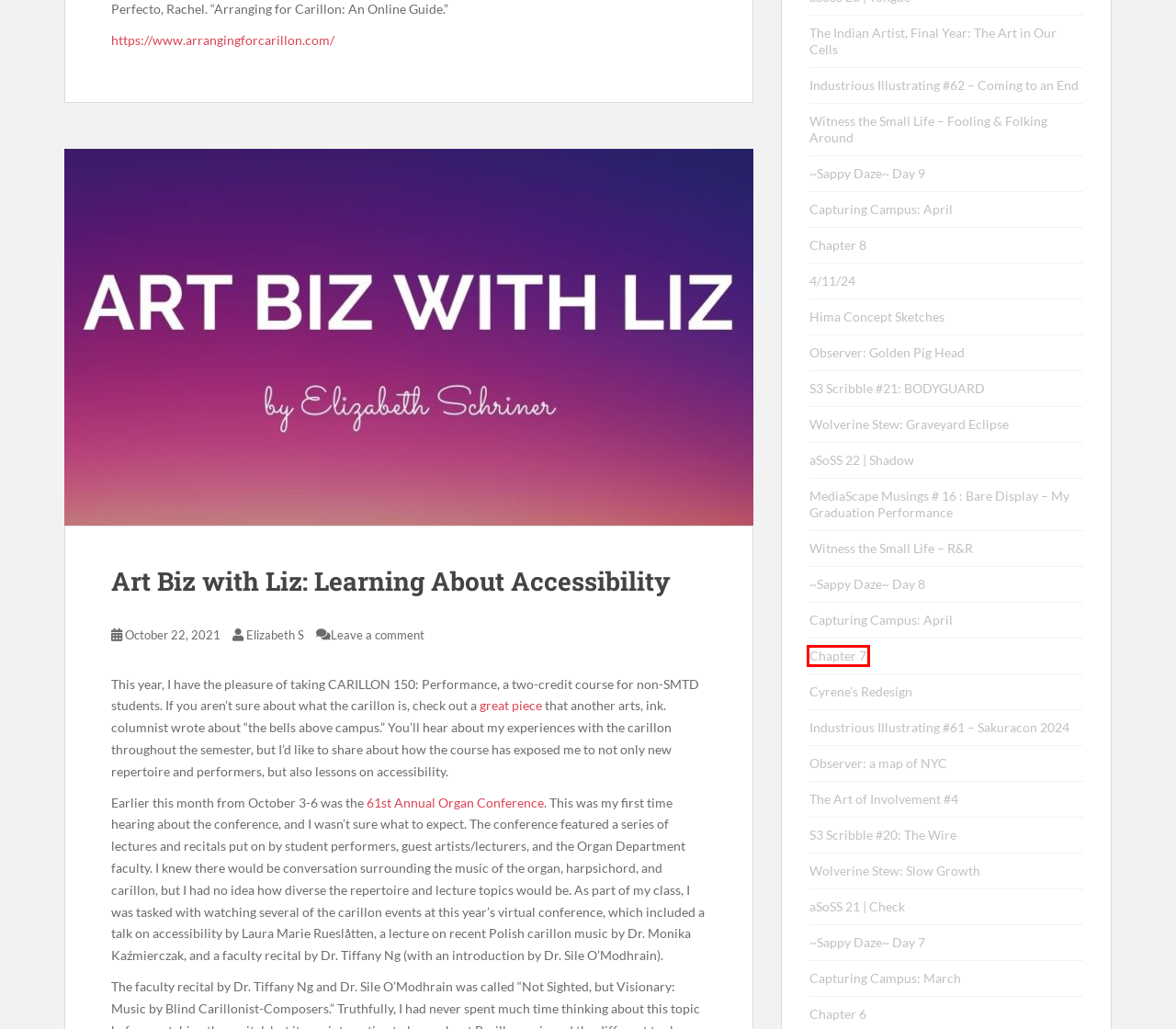A screenshot of a webpage is provided, featuring a red bounding box around a specific UI element. Identify the webpage description that most accurately reflects the new webpage after interacting with the selected element. Here are the candidates:
A. Chapter 7 – arts, ink.
B. Art Biz with Liz: Learning About Accessibility – arts, ink.
C. Industrious Illustrating #61 – Sakuracon 2024 – arts, ink.
D. S3 Scribble #20: The Wire – arts, ink.
E. Cyrene’s Redesign – arts, ink.
F. aSoSS 21 | Check – arts, ink.
G. The Art of Involvement #4 – arts, ink.
H. Witness the Small Life – Fooling & Folking Around – arts, ink.

A